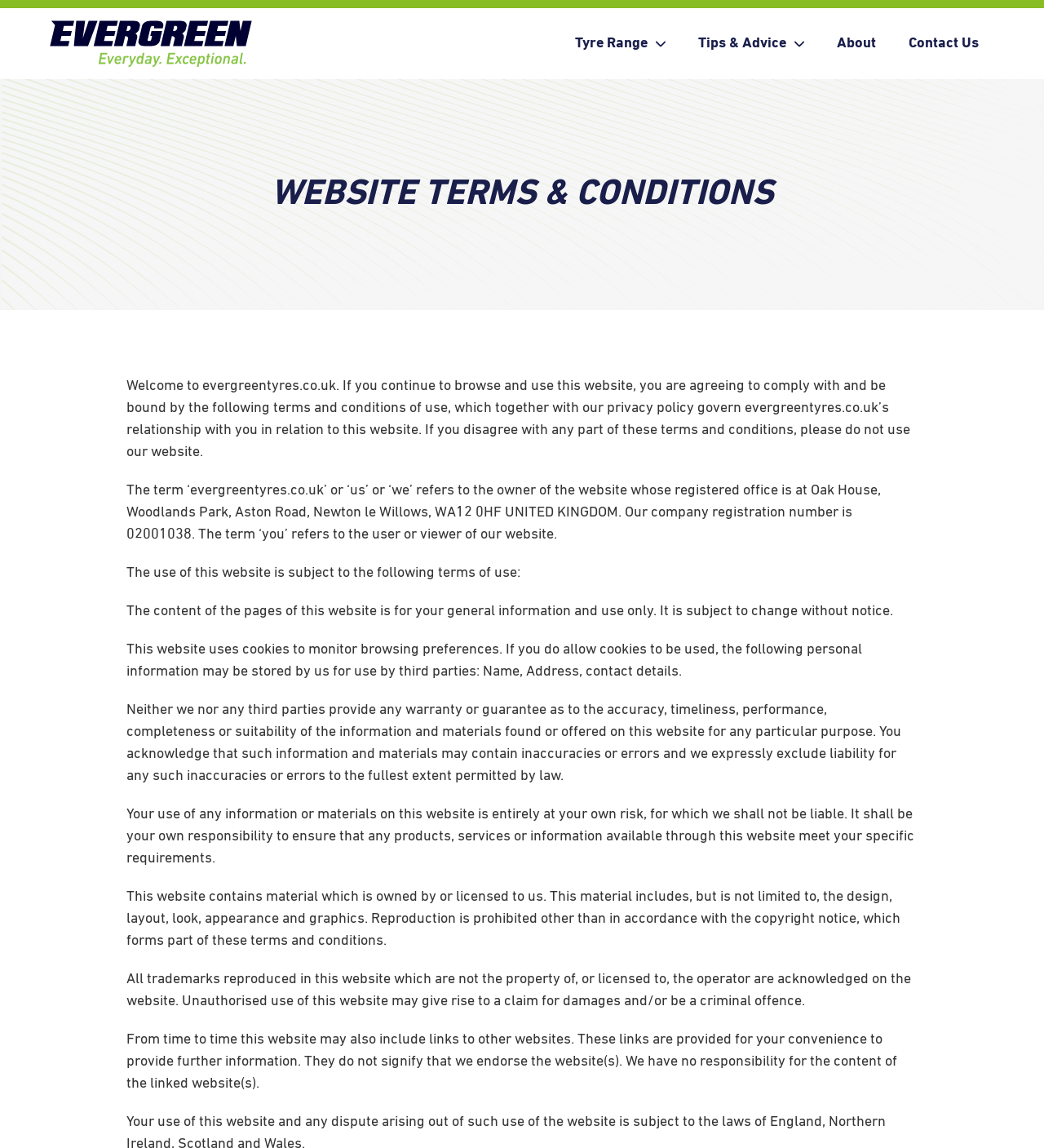Identify the bounding box of the UI element described as follows: "Winter". Provide the coordinates as four float numbers in the range of 0 to 1 [left, top, right, bottom].

[0.488, 0.144, 0.59, 0.163]